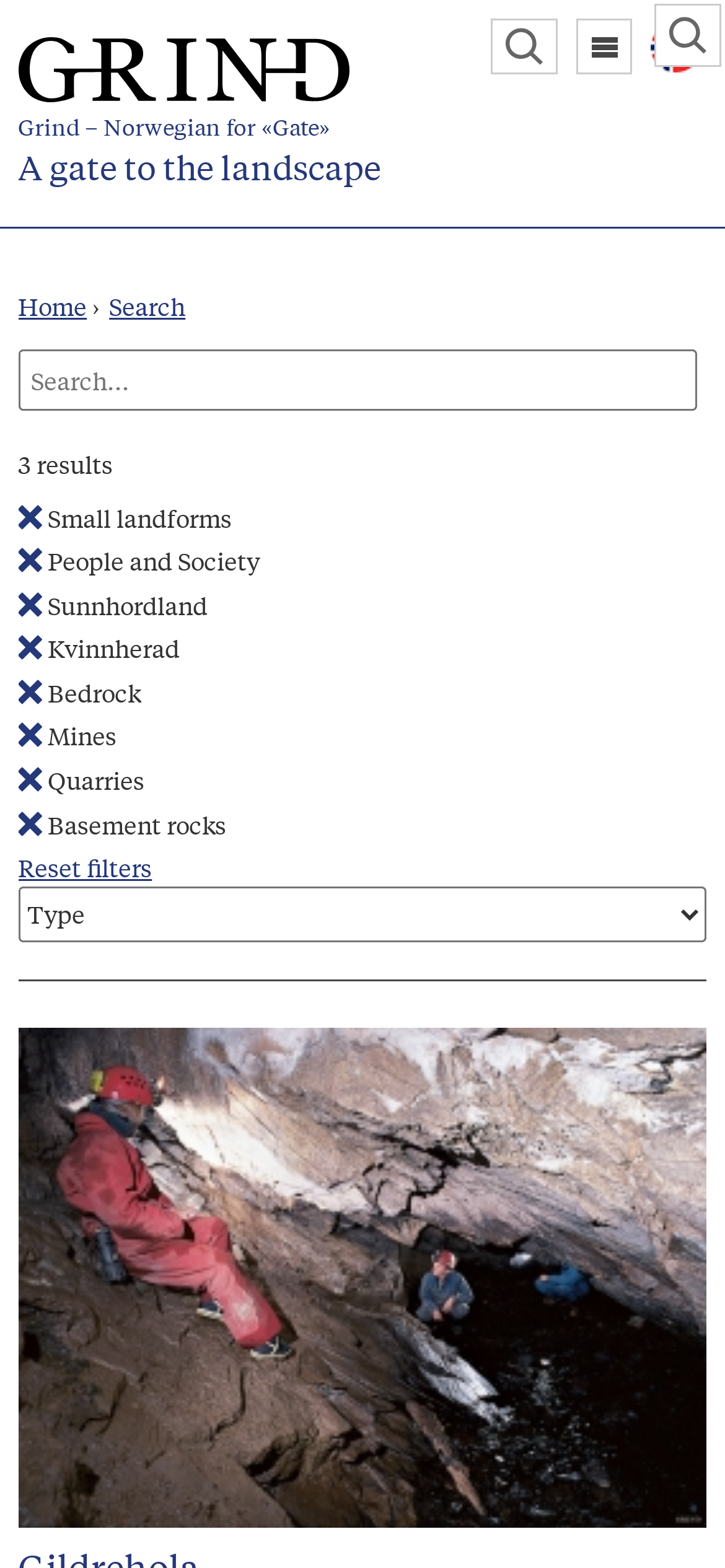What is the text of the first link on the page?
Look at the image and respond with a one-word or short-phrase answer.

Jump to navigation